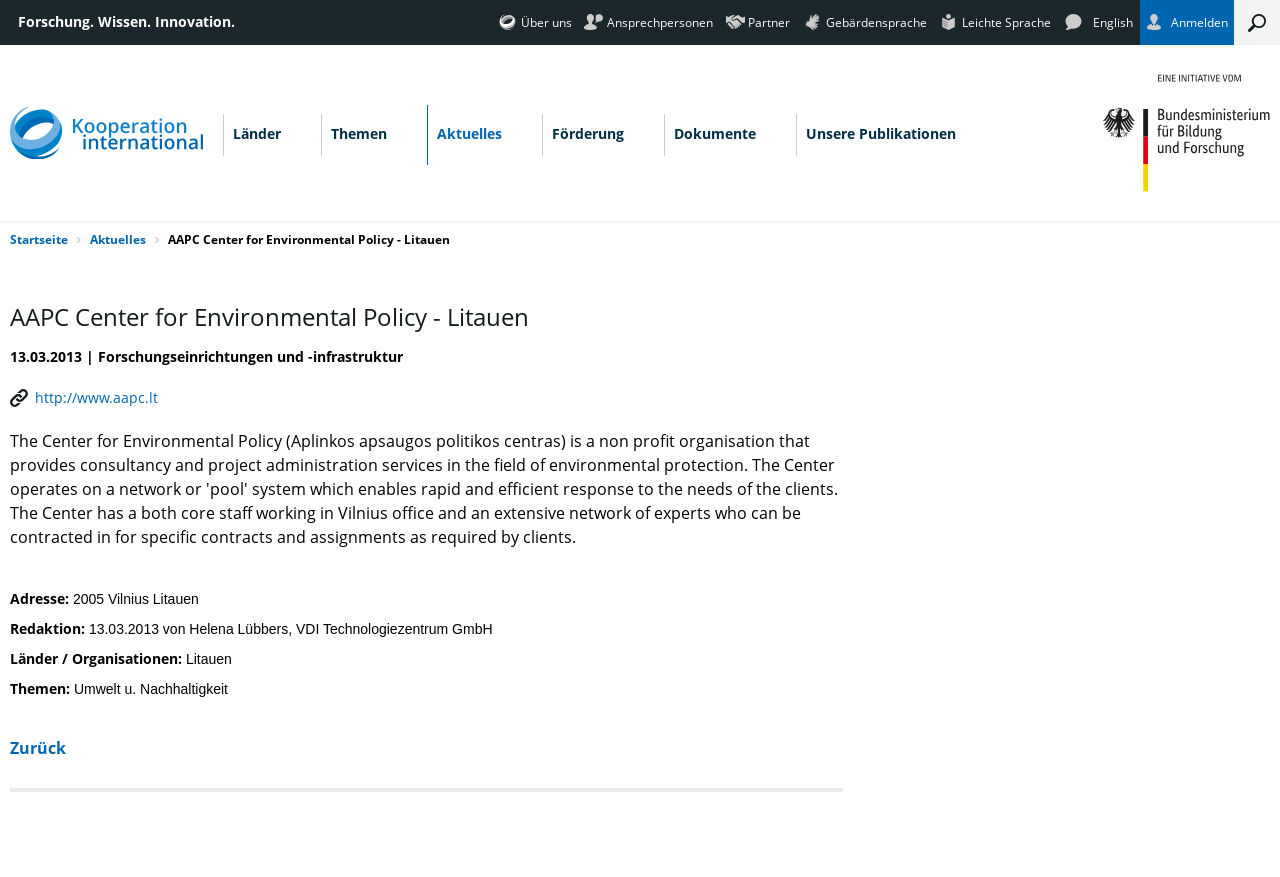What is the purpose of the search button?
Please provide a single word or phrase based on the screenshot.

To search the webpage